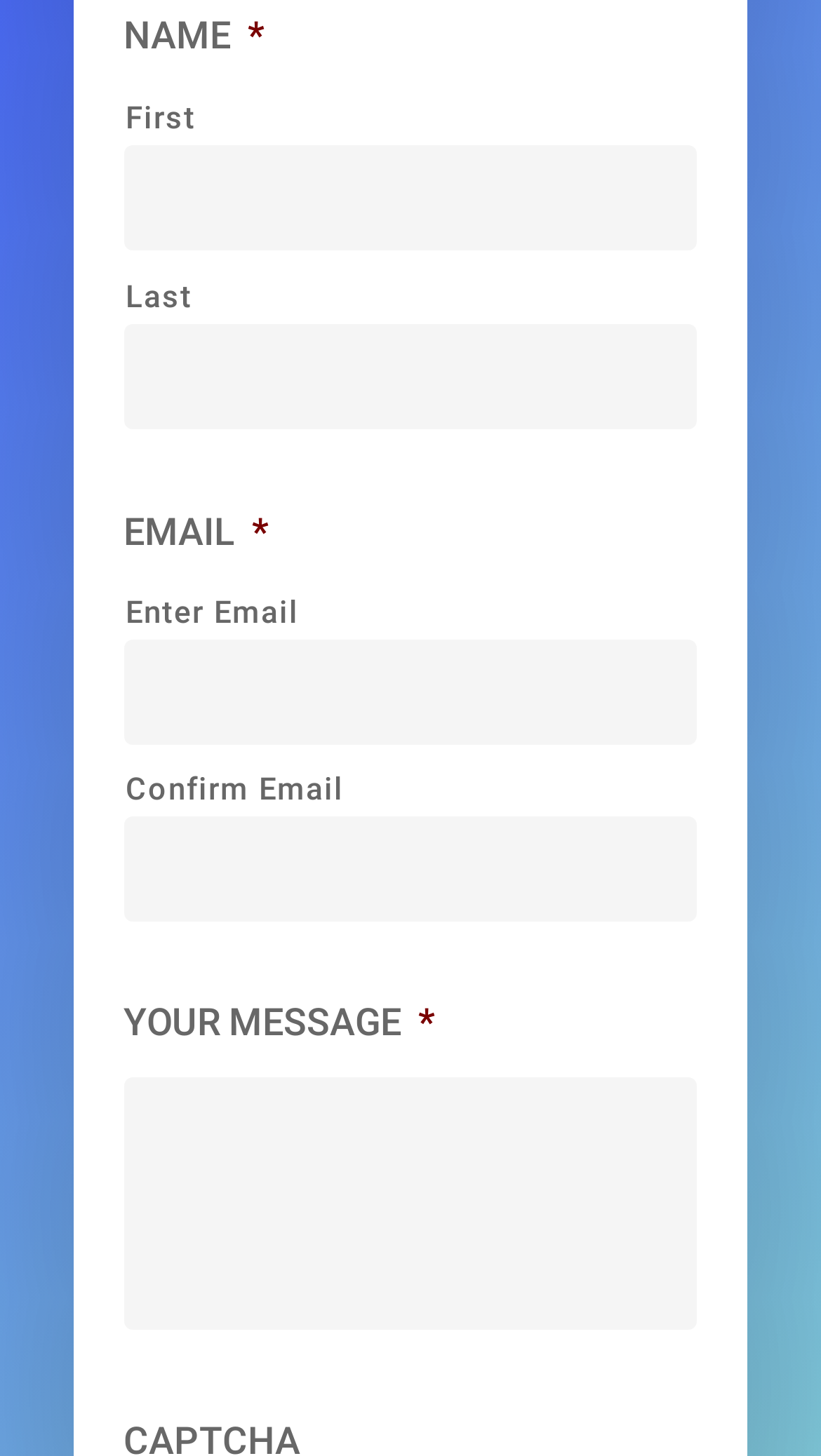Can you give a detailed response to the following question using the information from the image? How many text fields are required?

I counted the number of text fields with the 'required: True' attribute, which are 'First', 'Last', 'Enter Email', and 'Confirm Email', totaling 4 required text fields.